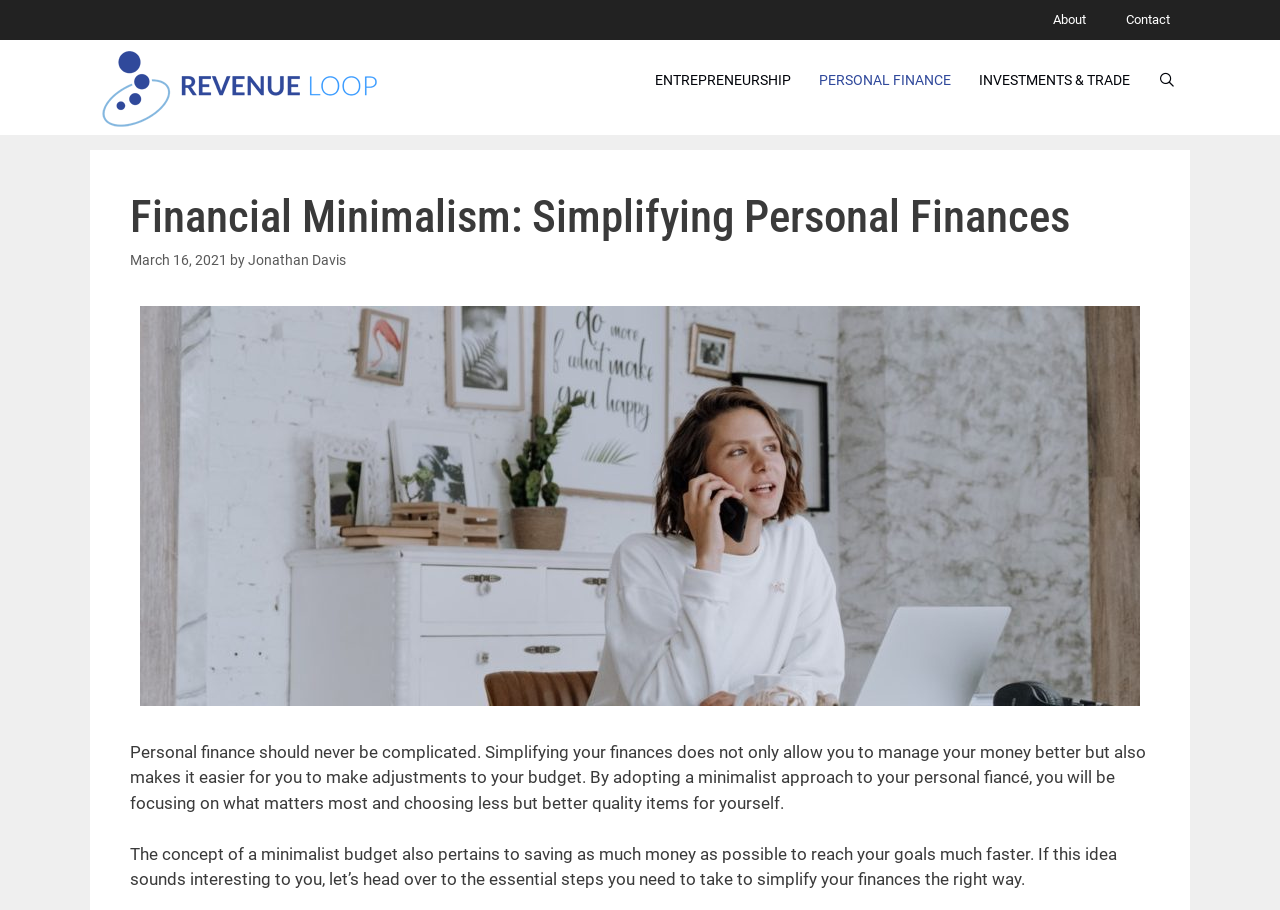Create a detailed narrative of the webpage’s visual and textual elements.

The webpage is about adopting a minimalist approach to personal finances. At the top, there are three links: "About", "Contact", and a site banner with a link to "Revenue Loop" that includes an image of the same name. Below the banner, there is a primary navigation menu with four links: "ENTREPRENEURSHIP", "PERSONAL FINANCE", "INVESTMENTS & TRADE", and "Open Search Bar".

The main content of the page is divided into sections. The first section has a heading "Financial Minimalism: Simplifying Personal Finances" and a time stamp "March 16, 2021" by "Jonathan Davis". Below the heading, there is an image of an employee working from home.

The next section contains a paragraph of text that explains the benefits of simplifying personal finances, including managing money better and making adjustments to the budget. The text also introduces the concept of a minimalist approach to personal finance, focusing on what matters most and choosing quality items.

The final section has another paragraph of text that discusses the idea of saving money to reach goals faster and invites the reader to learn about the essential steps to simplify their finances.